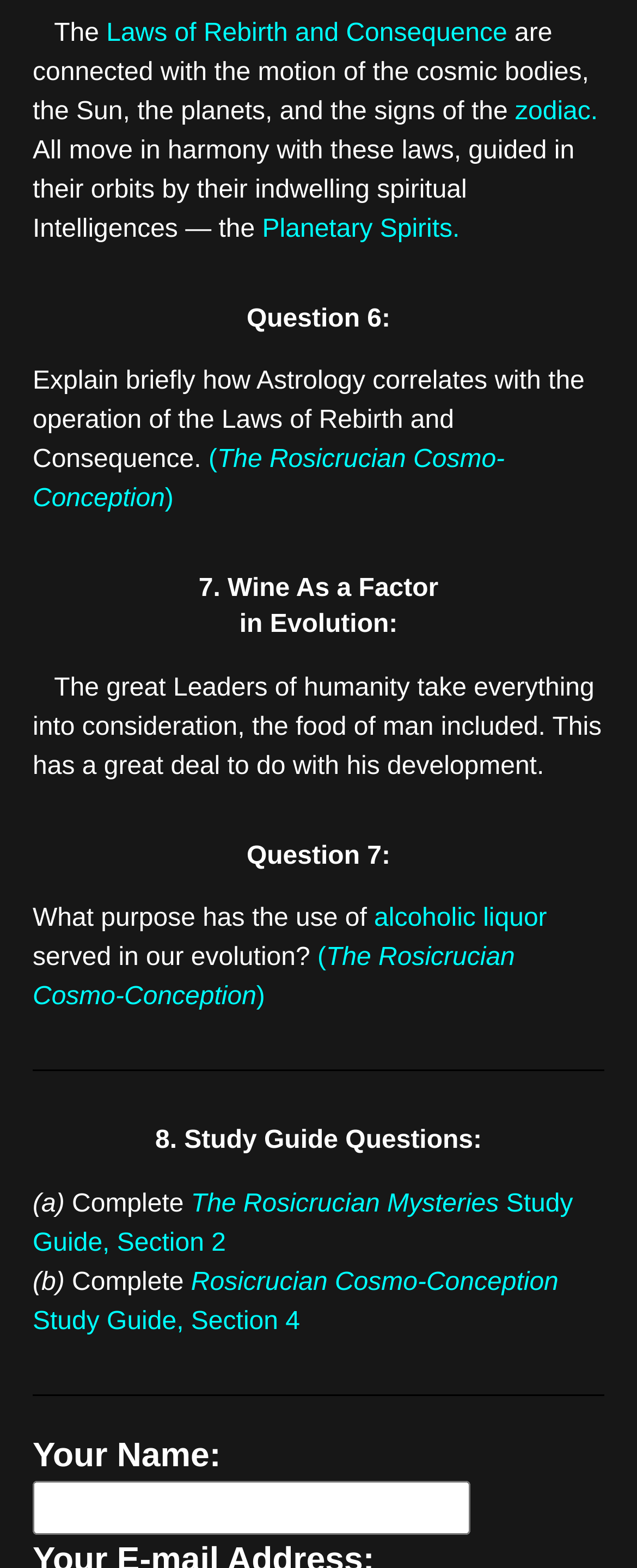Determine the bounding box coordinates for the UI element with the following description: "zodiac.". The coordinates should be four float numbers between 0 and 1, represented as [left, top, right, bottom].

[0.809, 0.062, 0.939, 0.08]